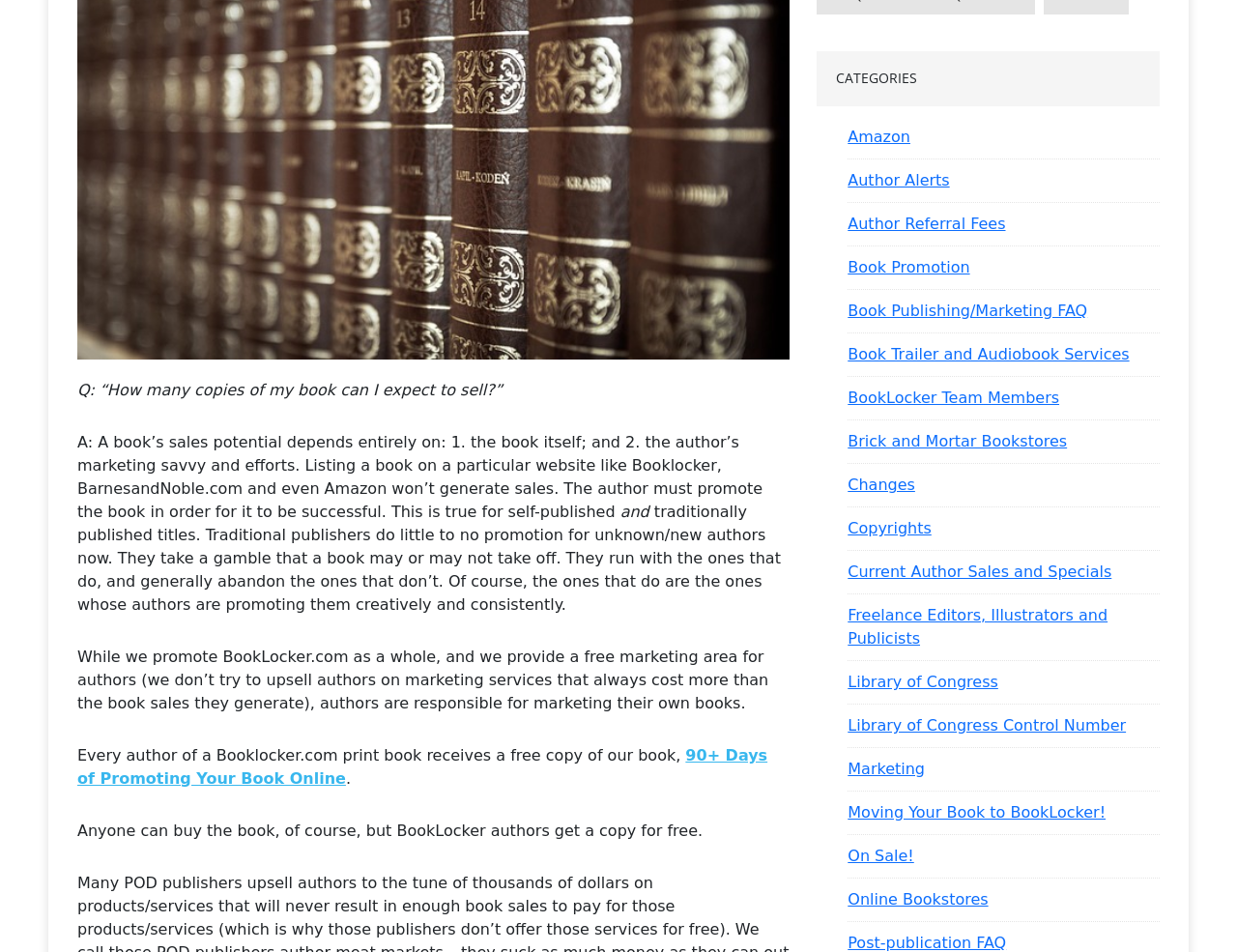Determine the bounding box coordinates for the UI element described. Format the coordinates as (top-left x, top-left y, bottom-right x, bottom-right y) and ensure all values are between 0 and 1. Element description: Book Trailer and Audiobook Services

[0.685, 0.35, 0.937, 0.395]